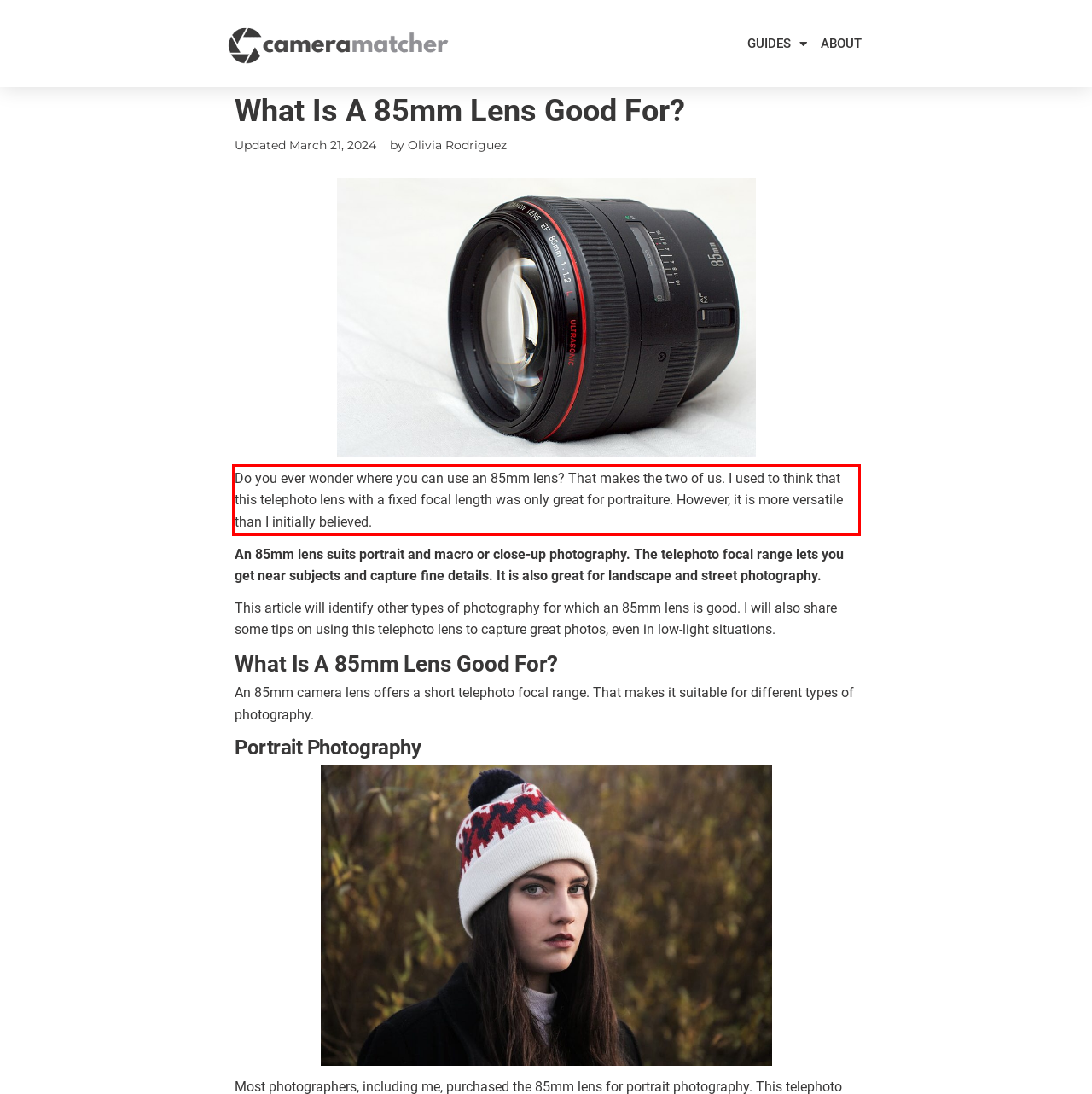Examine the webpage screenshot and use OCR to obtain the text inside the red bounding box.

Do you ever wonder where you can use an 85mm lens? That makes the two of us. I used to think that this telephoto lens with a fixed focal length was only great for portraiture. However, it is more versatile than I initially believed.